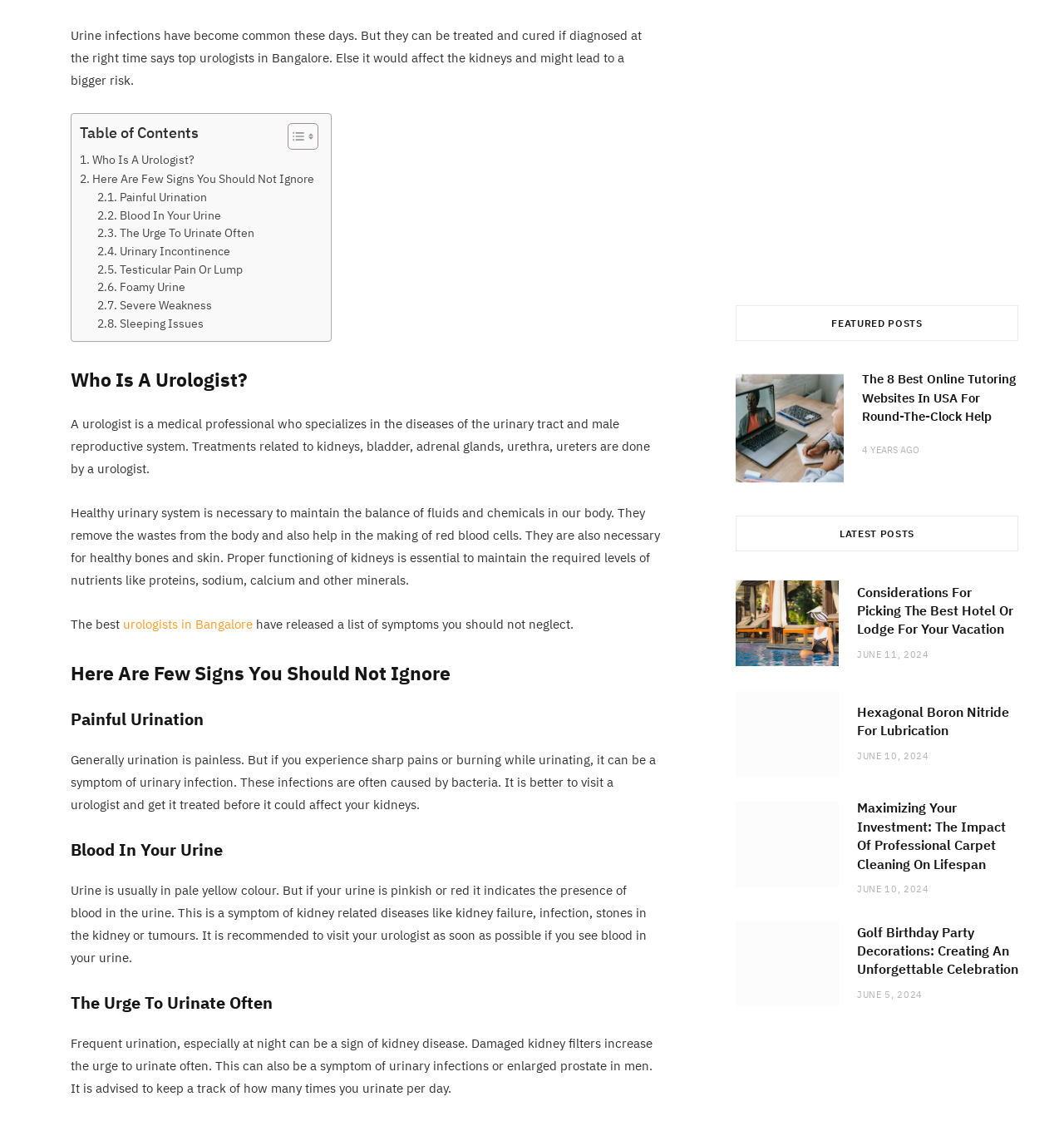Locate the bounding box coordinates of the region to be clicked to comply with the following instruction: "Read about 'Painful Urination'". The coordinates must be four float numbers between 0 and 1, in the form [left, top, right, bottom].

[0.092, 0.168, 0.195, 0.184]